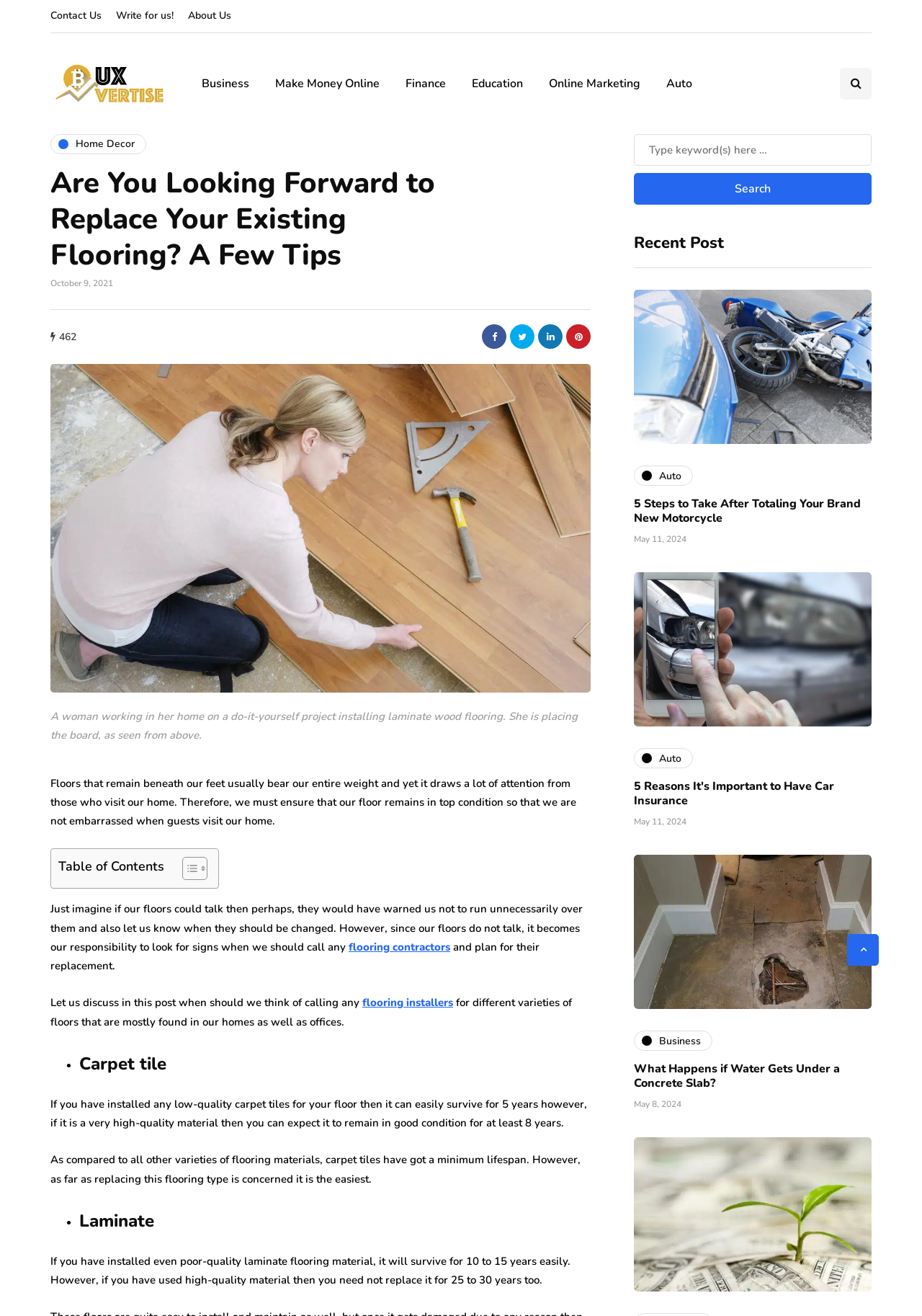What type of flooring material can survive for 25 to 30 years?
Please look at the screenshot and answer in one word or a short phrase.

High-quality laminate